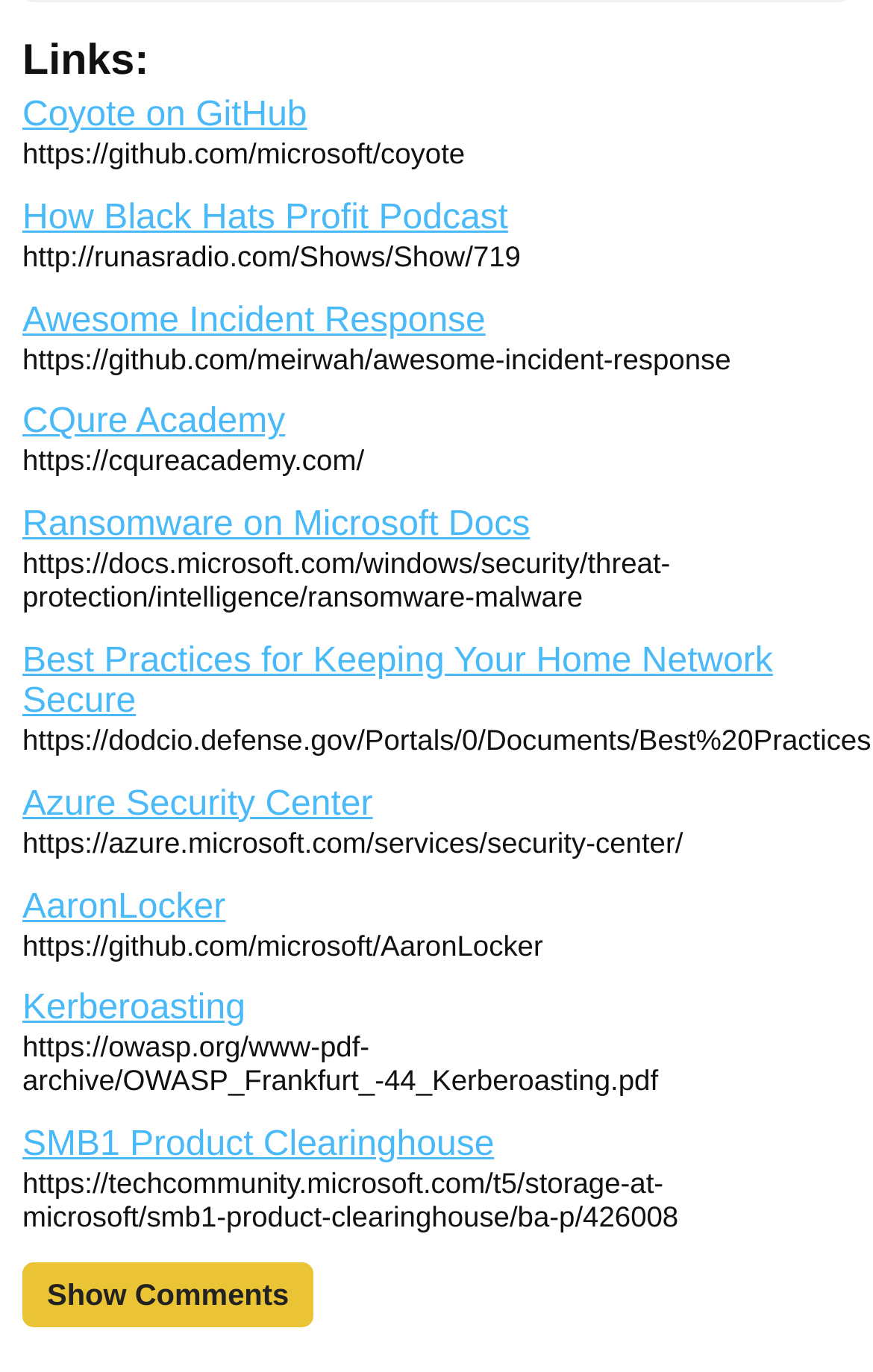Please find the bounding box coordinates for the clickable element needed to perform this instruction: "Check out How Black Hats Profit Podcast".

[0.026, 0.145, 0.582, 0.173]